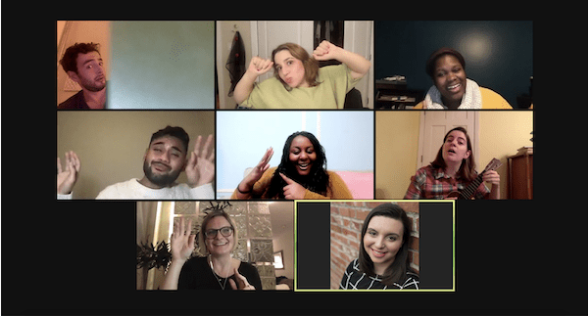What is the woman in black and white stripes doing?
Give a comprehensive and detailed explanation for the question.

The woman in black and white stripes is positioned centrally in the image, and her gaze is directed straight at the camera, conveying a sense of connection with the viewer.